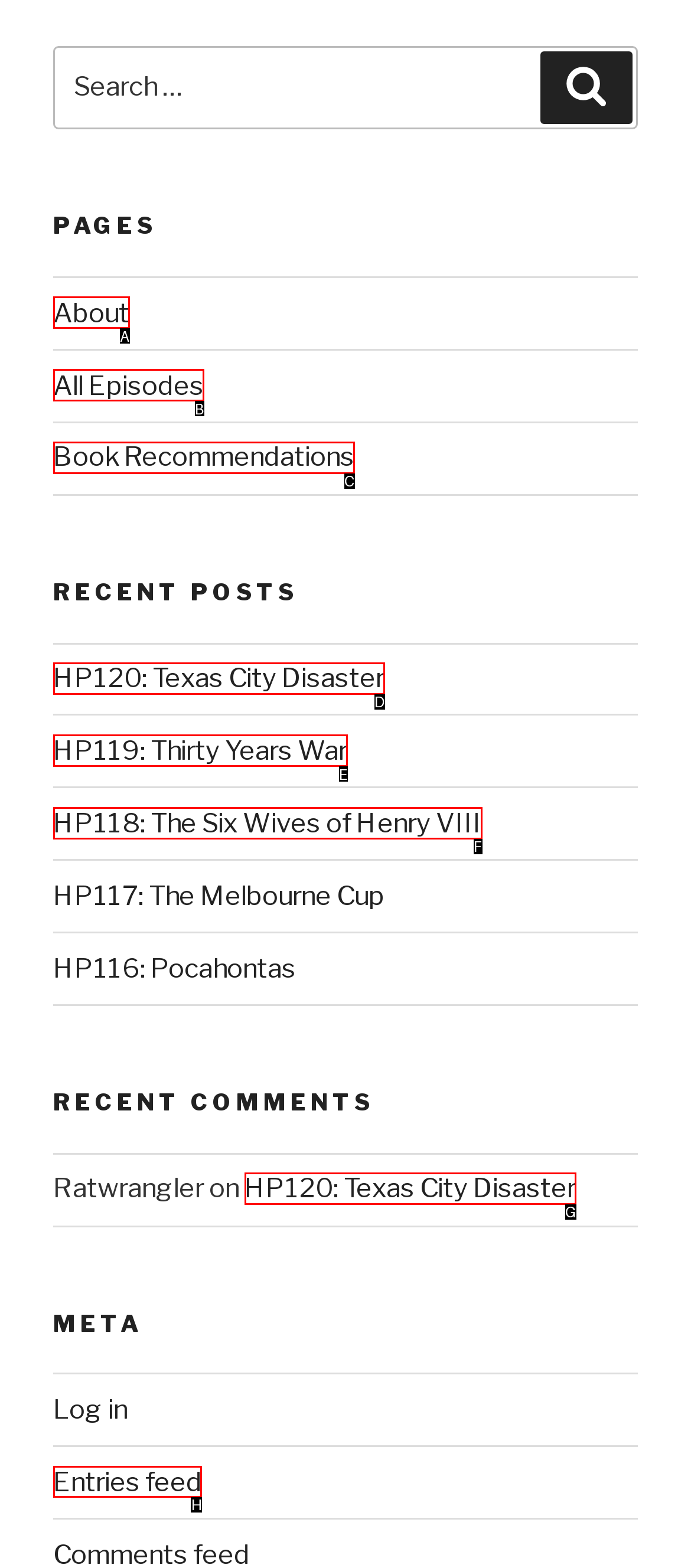Determine the letter of the UI element that you need to click to perform the task: View Entries feed.
Provide your answer with the appropriate option's letter.

H